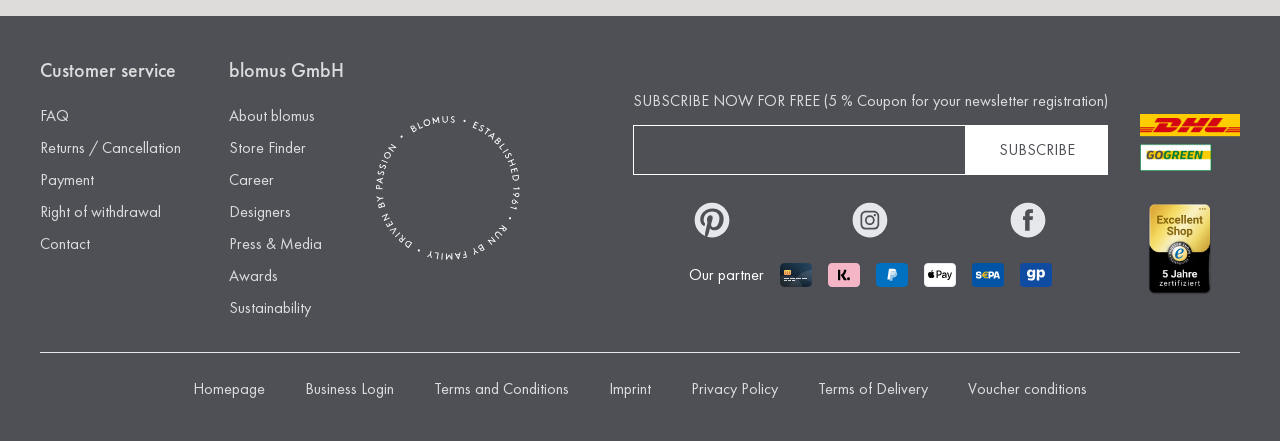What is the name of the shipping company logo displayed?
Answer the question with a detailed and thorough explanation.

The logo of the shipping company DHL is displayed at the bottom of the webpage, with the text 'go green' next to it. This logo is likely indicating that the company uses DHL for shipping and is promoting their eco-friendly initiative.